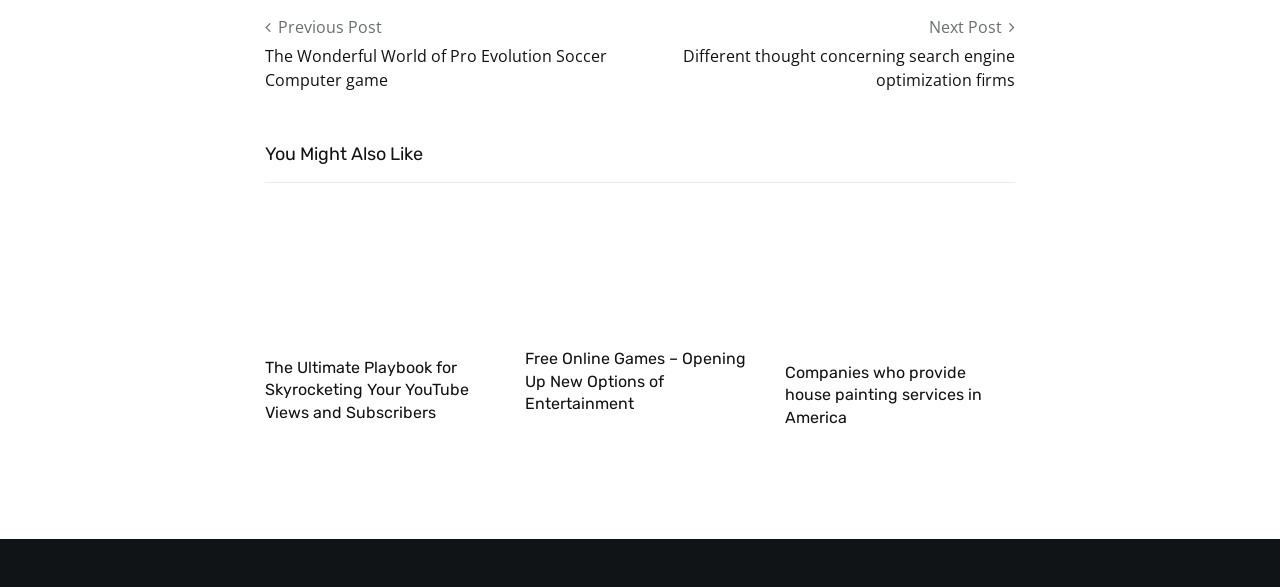Find the bounding box coordinates of the element I should click to carry out the following instruction: "Learn about skyrocketing YouTube views and subscribers".

[0.207, 0.451, 0.387, 0.488]